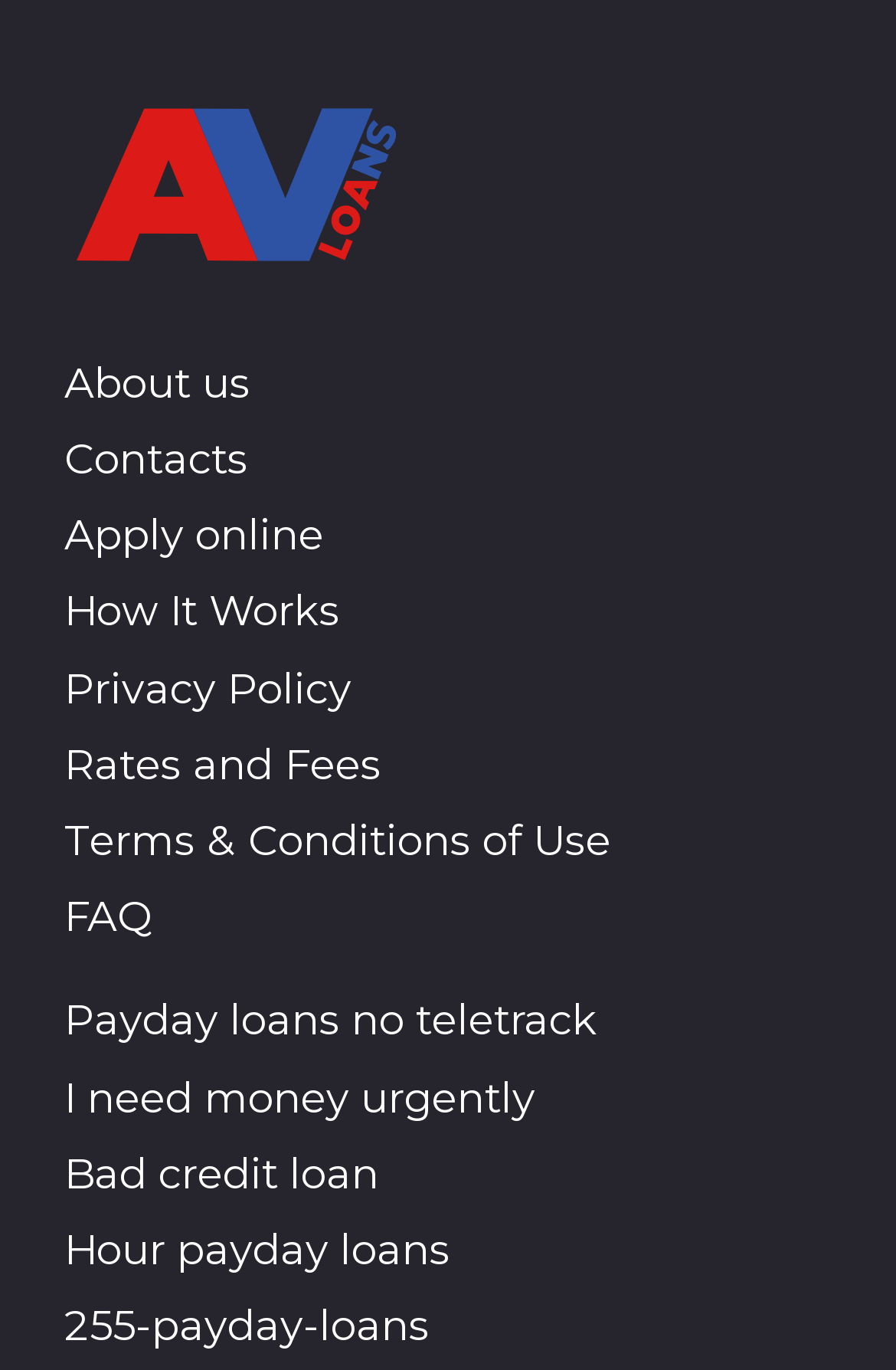Provide the bounding box coordinates of the area you need to click to execute the following instruction: "Get information on payday loans".

[0.072, 0.727, 0.667, 0.764]